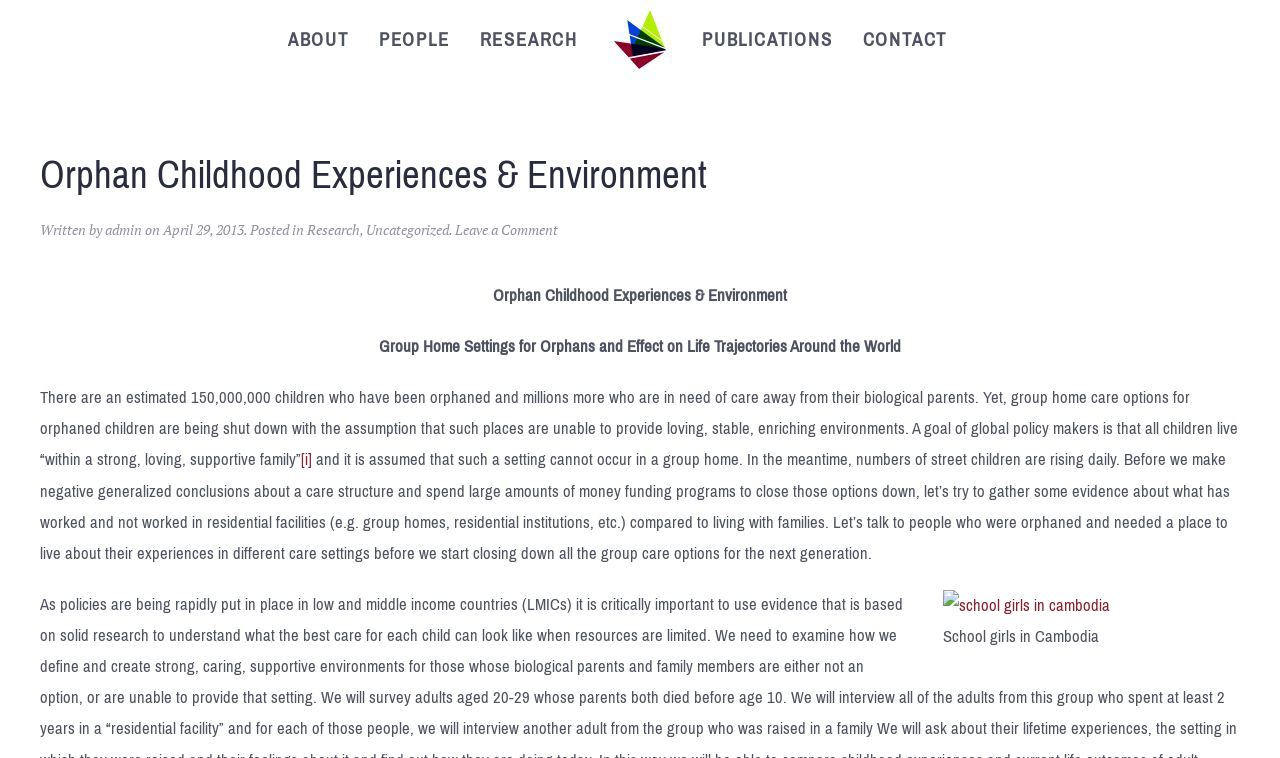What is the main topic of this webpage?
Based on the image, answer the question with as much detail as possible.

Based on the webpage content, the main topic is about orphan childhood experiences and environment, which is also reflected in the webpage title and the article's content.